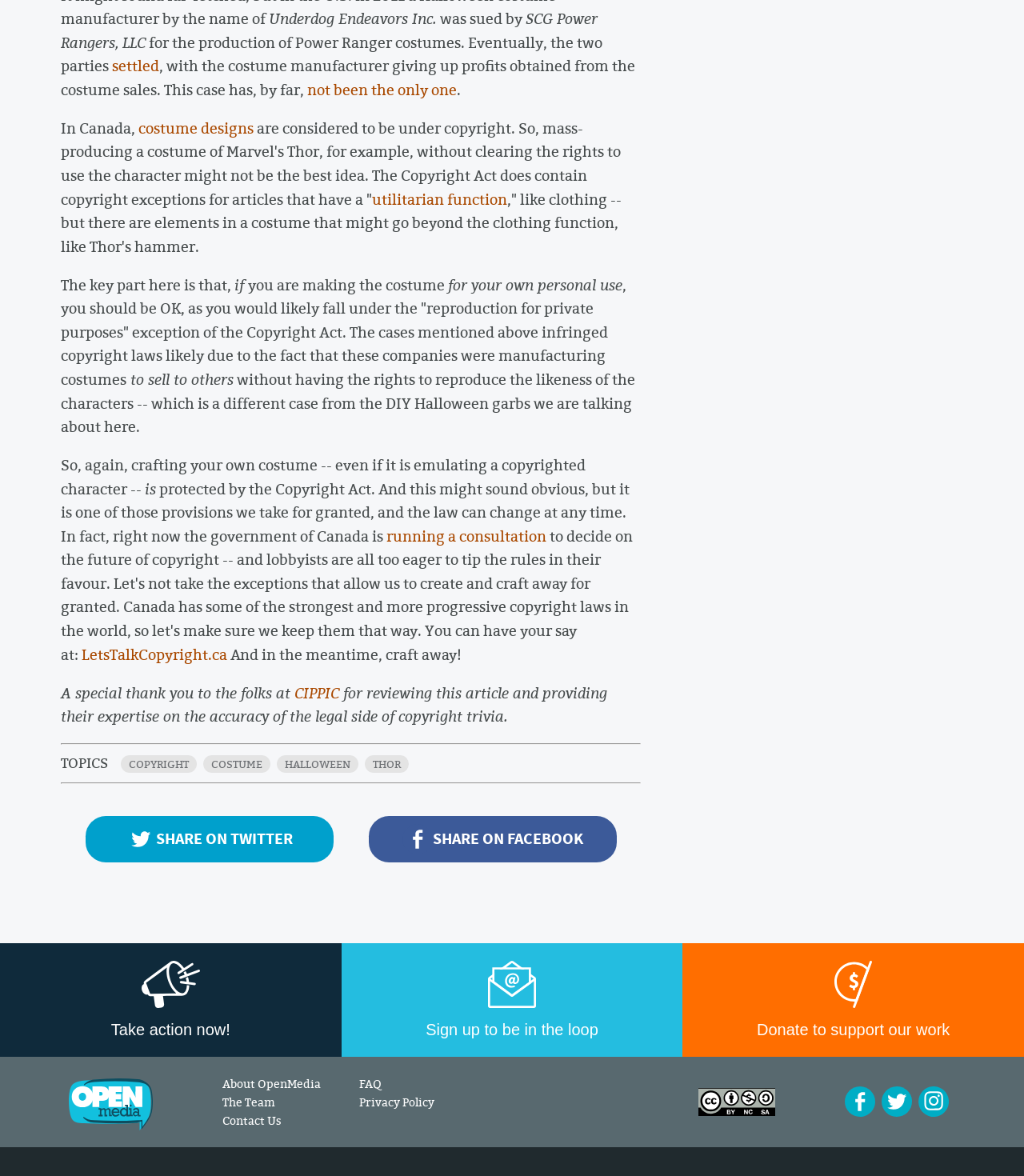Pinpoint the bounding box coordinates of the clickable area needed to execute the instruction: "Read about 'costume designs' and their copyright implications". The coordinates should be specified as four float numbers between 0 and 1, i.e., [left, top, right, bottom].

[0.135, 0.1, 0.248, 0.118]